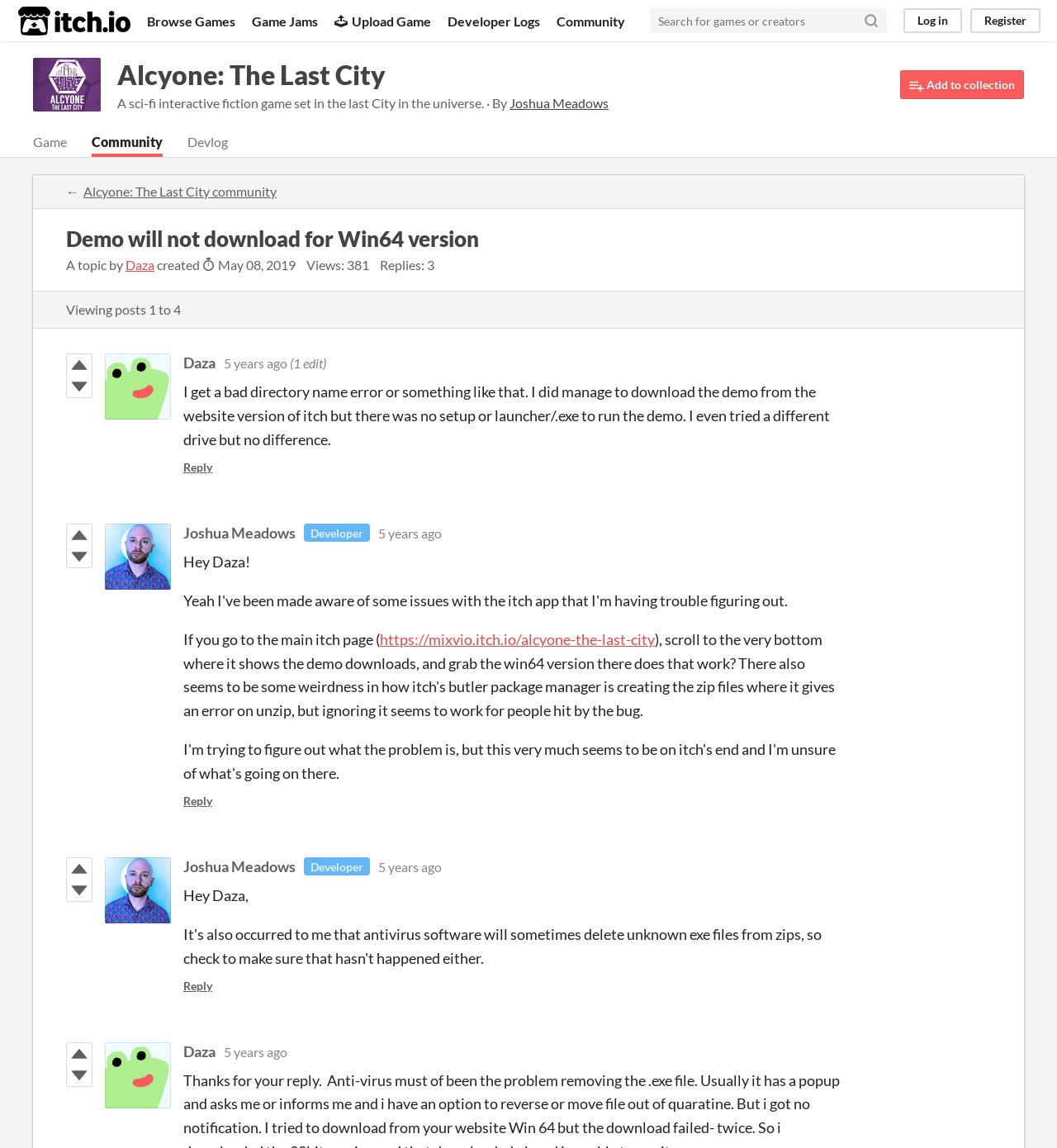Carefully observe the image and respond to the question with a detailed answer:
What is the type of the game?

I found the answer by looking at the StaticText element with the text 'A sci-fi interactive fiction game set in the last City in the universe. · By'. This text describes the type of the game, which is a sci-fi interactive fiction game.